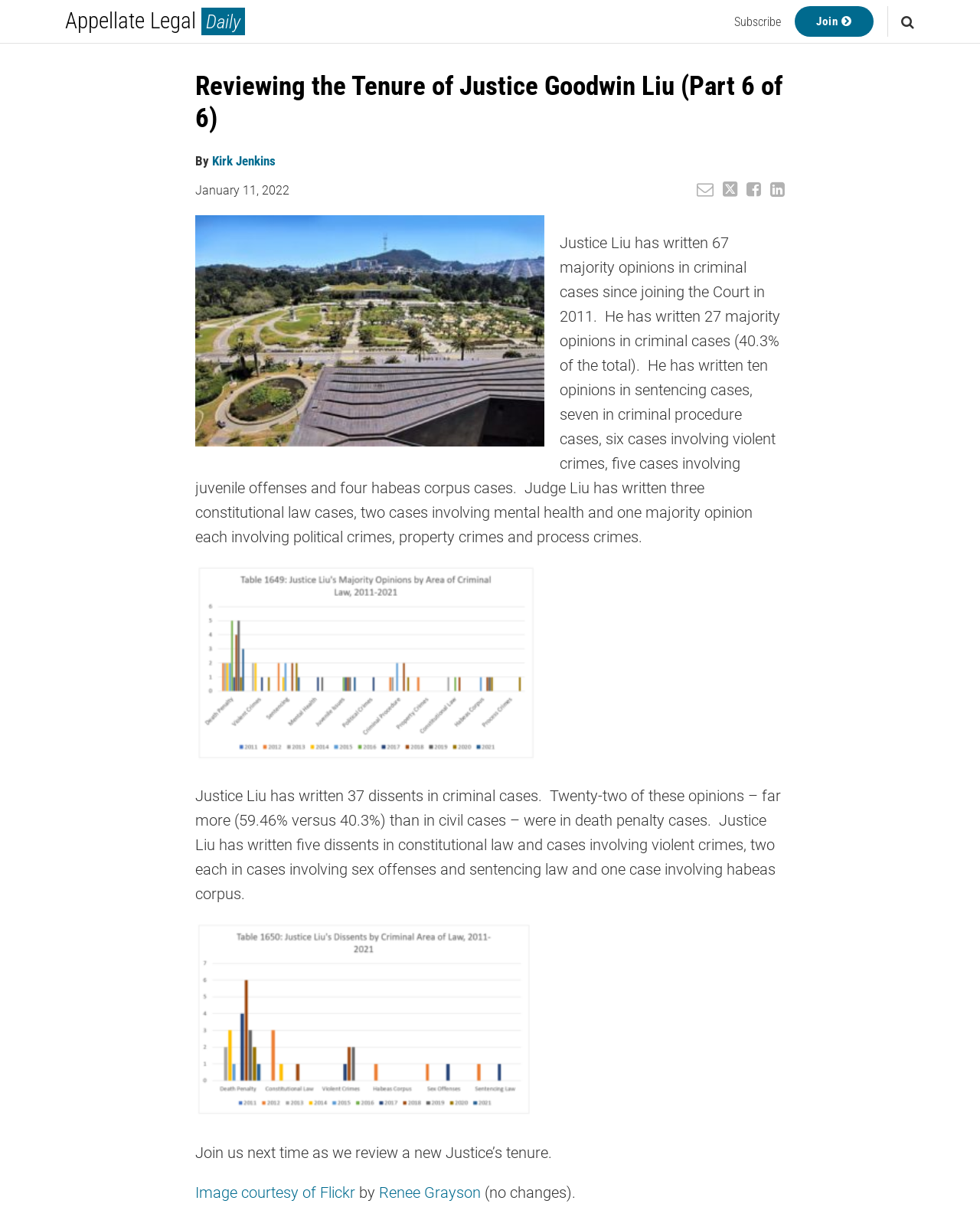Please locate the bounding box coordinates for the element that should be clicked to achieve the following instruction: "View the image courtesy of Flickr". Ensure the coordinates are given as four float numbers between 0 and 1, i.e., [left, top, right, bottom].

[0.199, 0.962, 0.362, 0.977]